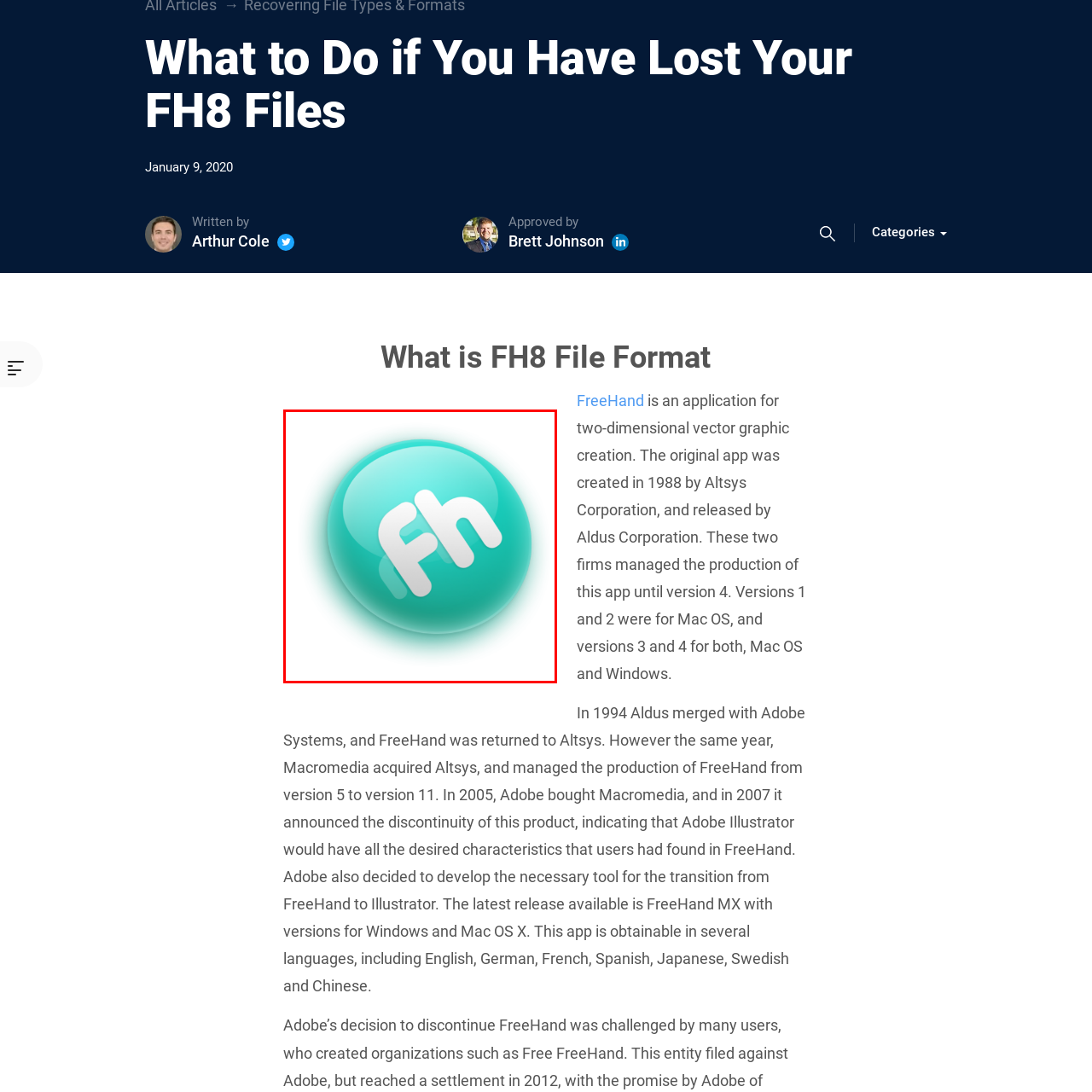Generate an in-depth caption for the image segment highlighted with a red box.

The image features a vibrant turquoise circular logo representing the FH8 file format, associated with the FreeHand application. This logo prominently displays the letters "Fh" in a stylized, modern font, emphasizing its identity as a tool for two-dimensional vector graphic creation. The design is sleek and polished, reflecting the software's history and significance in graphic design since its inception in 1988 by Altsys Corporation. The logo encapsulates not just the functionality of FreeHand but also its legacy within the vector graphic community, marking its evolution through various ownerships and software updates over the years.